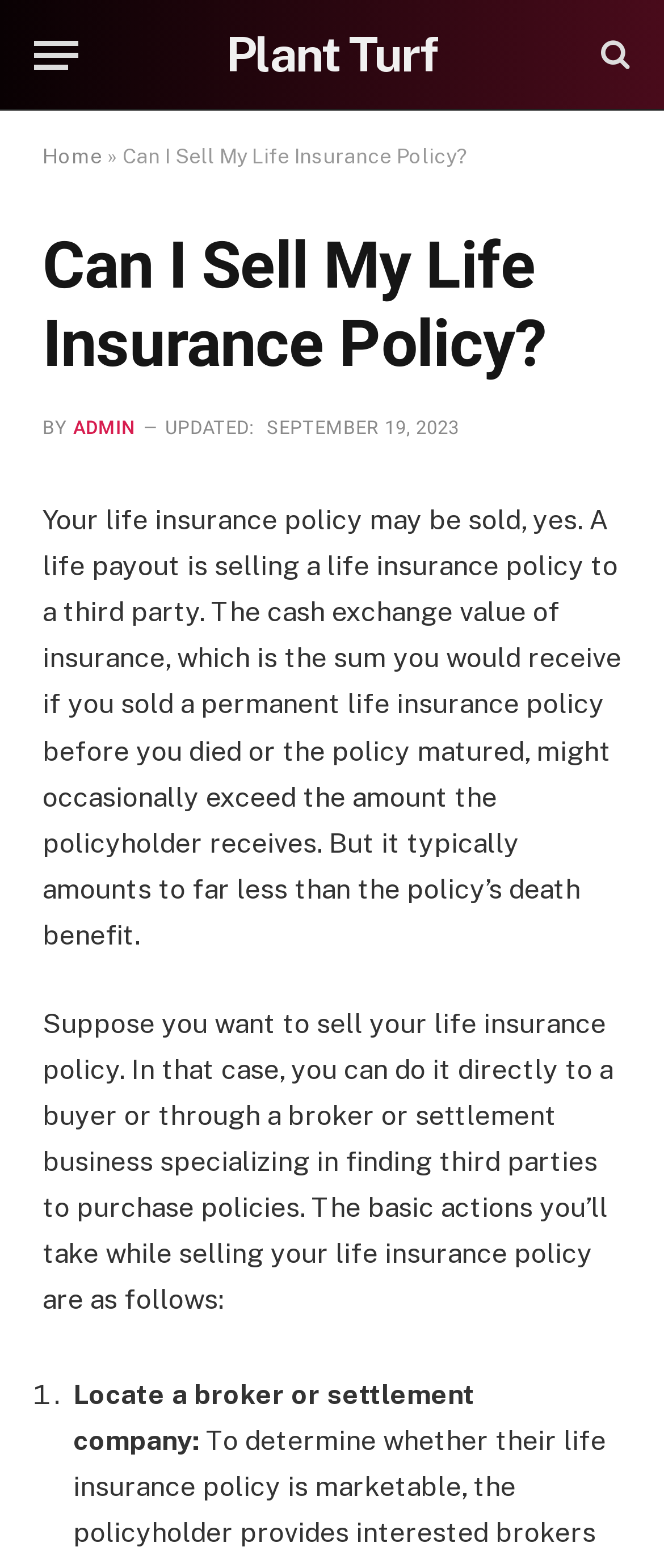Determine the bounding box for the described HTML element: "Plant Turf". Ensure the coordinates are four float numbers between 0 and 1 in the format [left, top, right, bottom].

[0.34, 0.012, 0.66, 0.058]